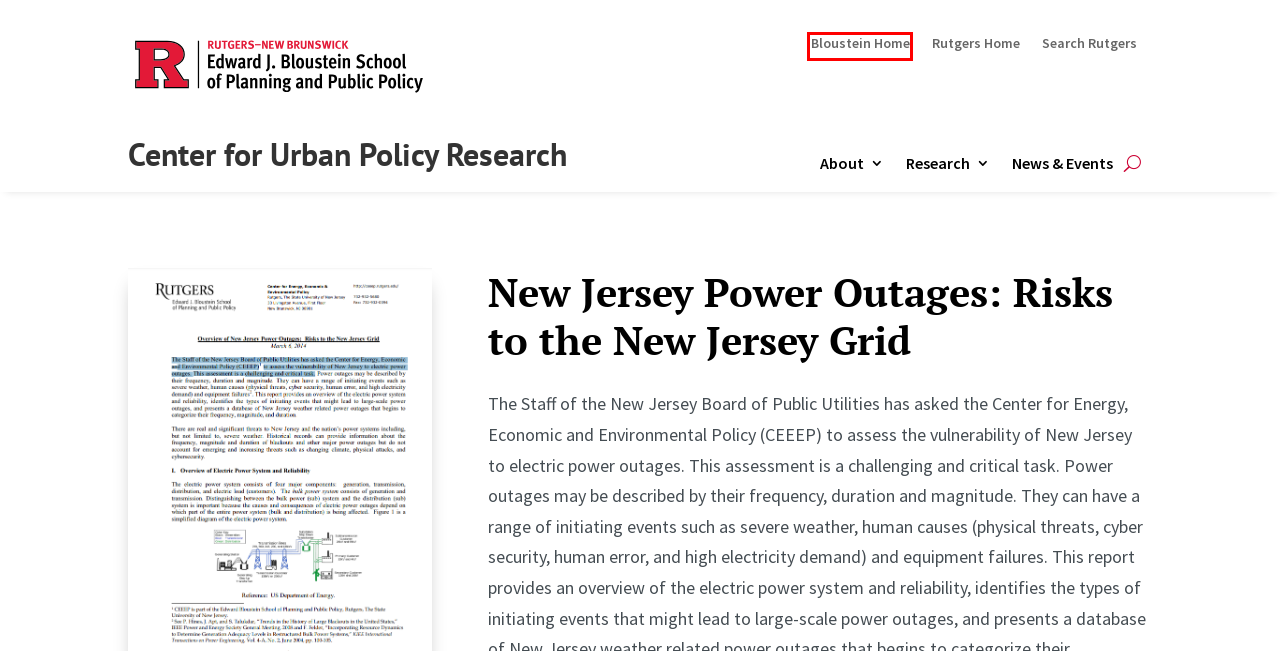Examine the screenshot of the webpage, which includes a red bounding box around an element. Choose the best matching webpage description for the page that will be displayed after clicking the element inside the red bounding box. Here are the candidates:
A. Copyright Information | Rutgers University
B. Edward J. Bloustein School of Planning and Public Policy
C. News and Events | Center for Urban Policy Research - CUPR
D. Rutgers University
E. Rutgers Search
F. Products, Publications, and Reports | Center for Urban Policy Research - CUPR
G. New Jersey | Center for Urban Policy Research - CUPR
H. About the Center for Urban Policy Research | Center for Urban Policy Research - CUPR

B